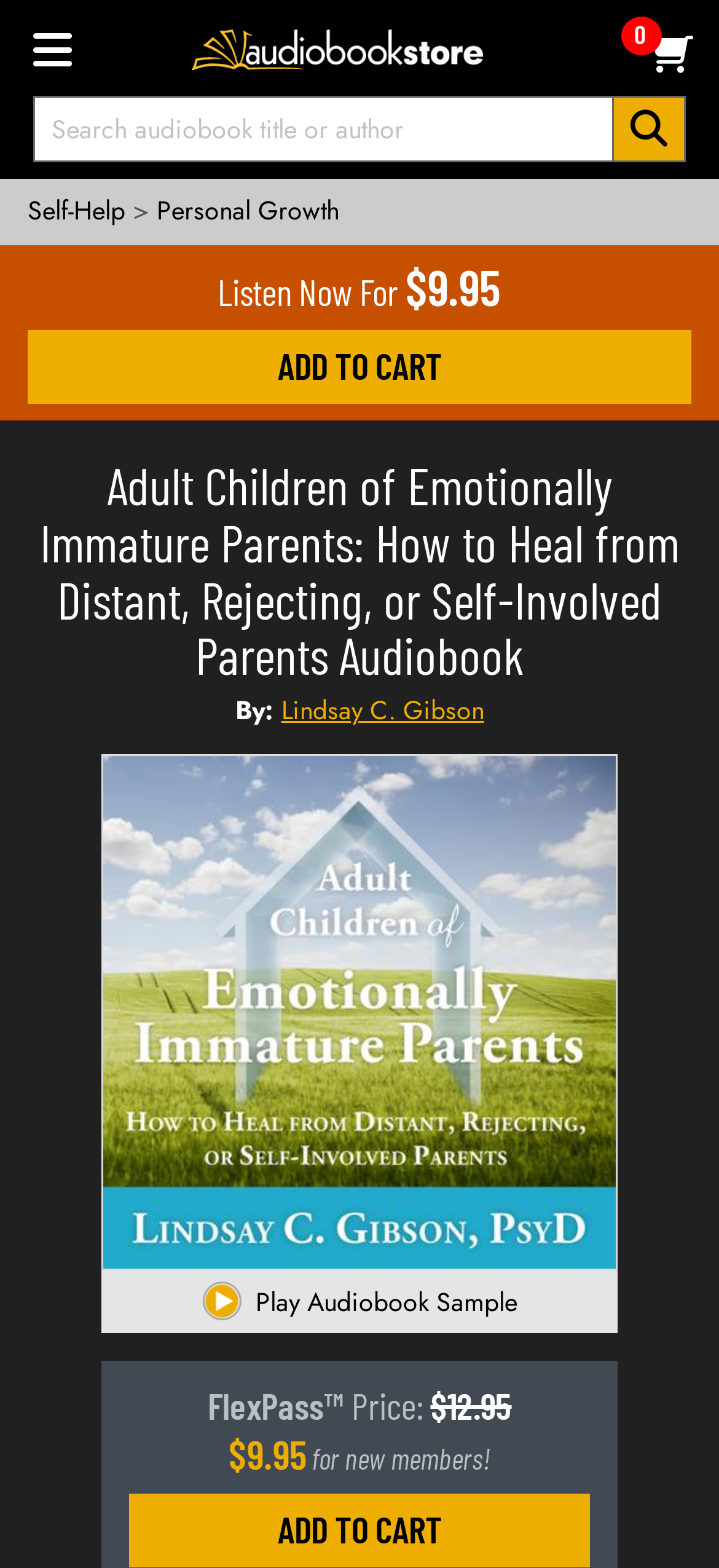Provide the bounding box coordinates of the area you need to click to execute the following instruction: "Go to AudiobookStore.com Home".

[0.266, 0.015, 0.671, 0.035]